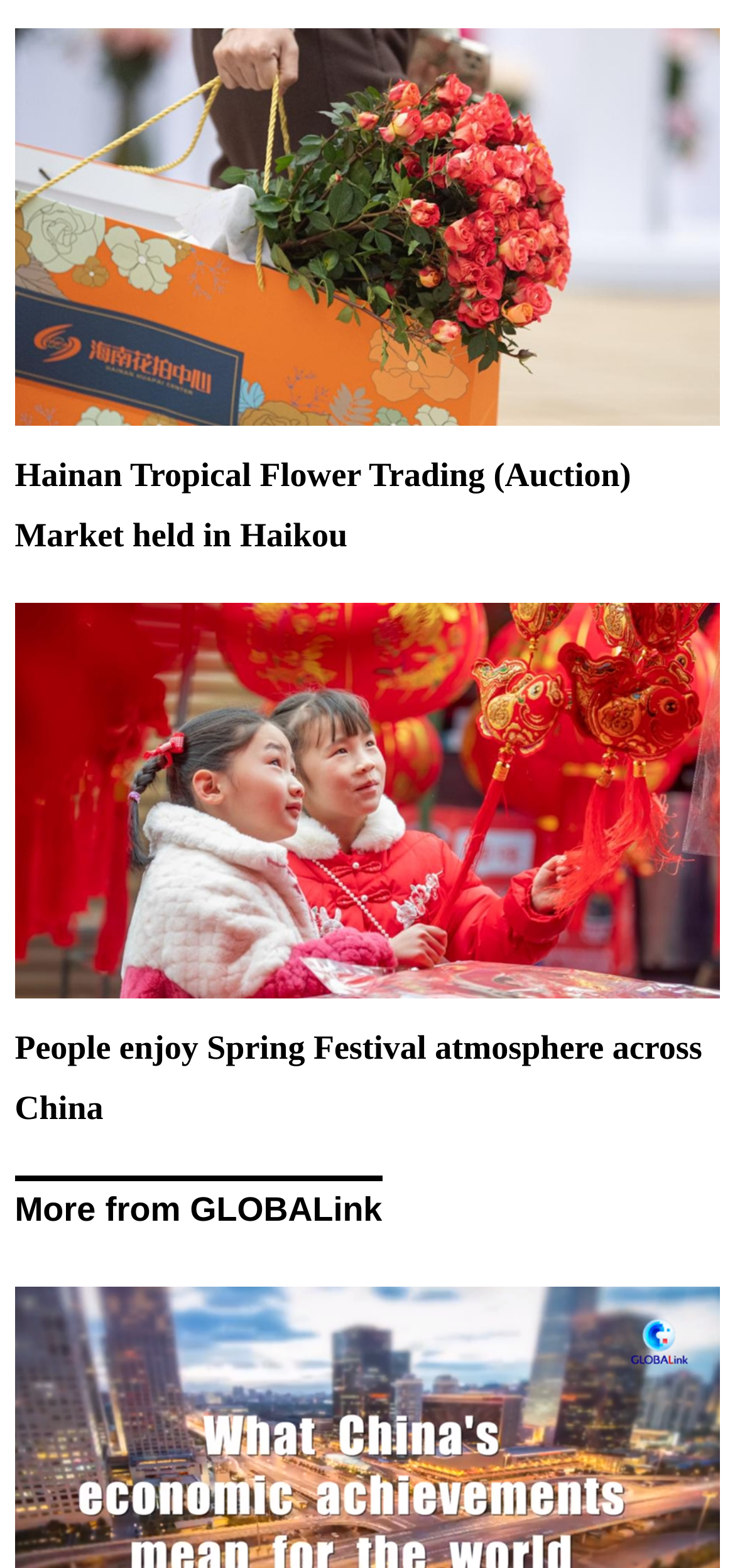Respond to the question with just a single word or phrase: 
What is the theme of the news articles?

News from China